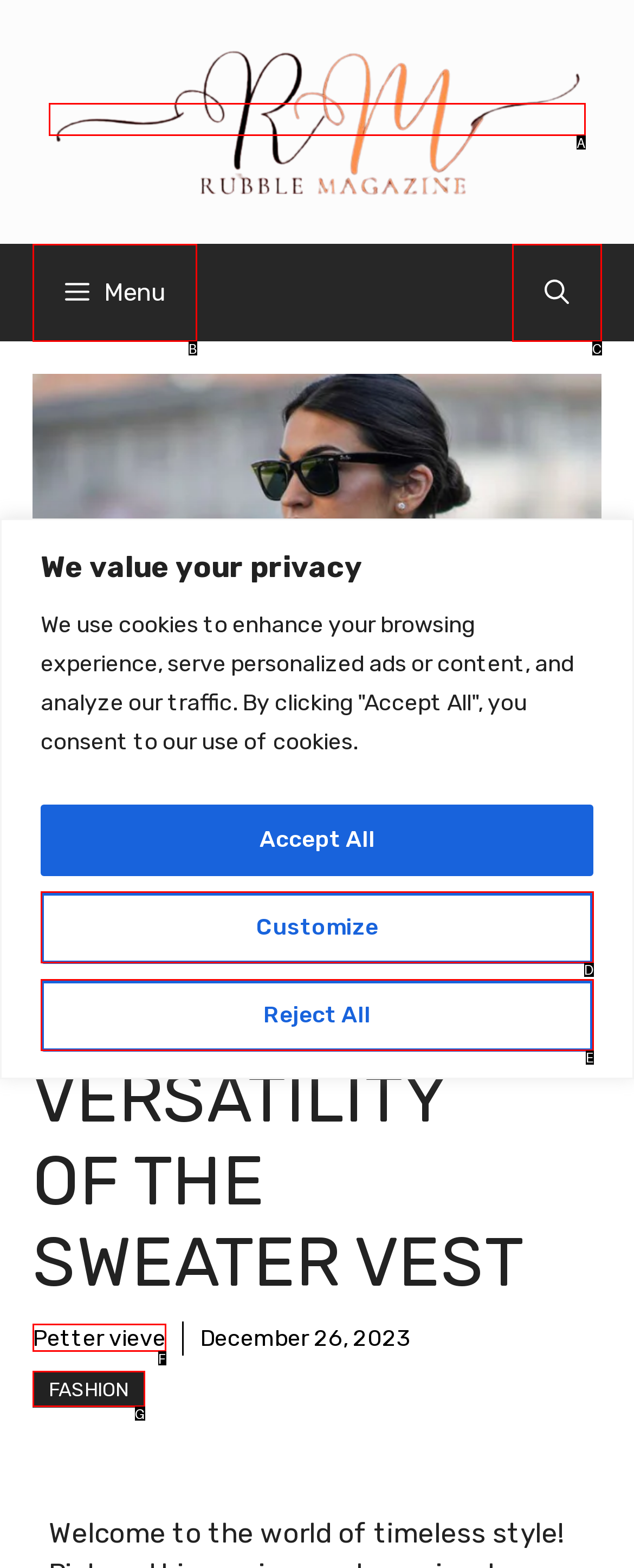Given the description: Customize, identify the HTML element that fits best. Respond with the letter of the correct option from the choices.

D